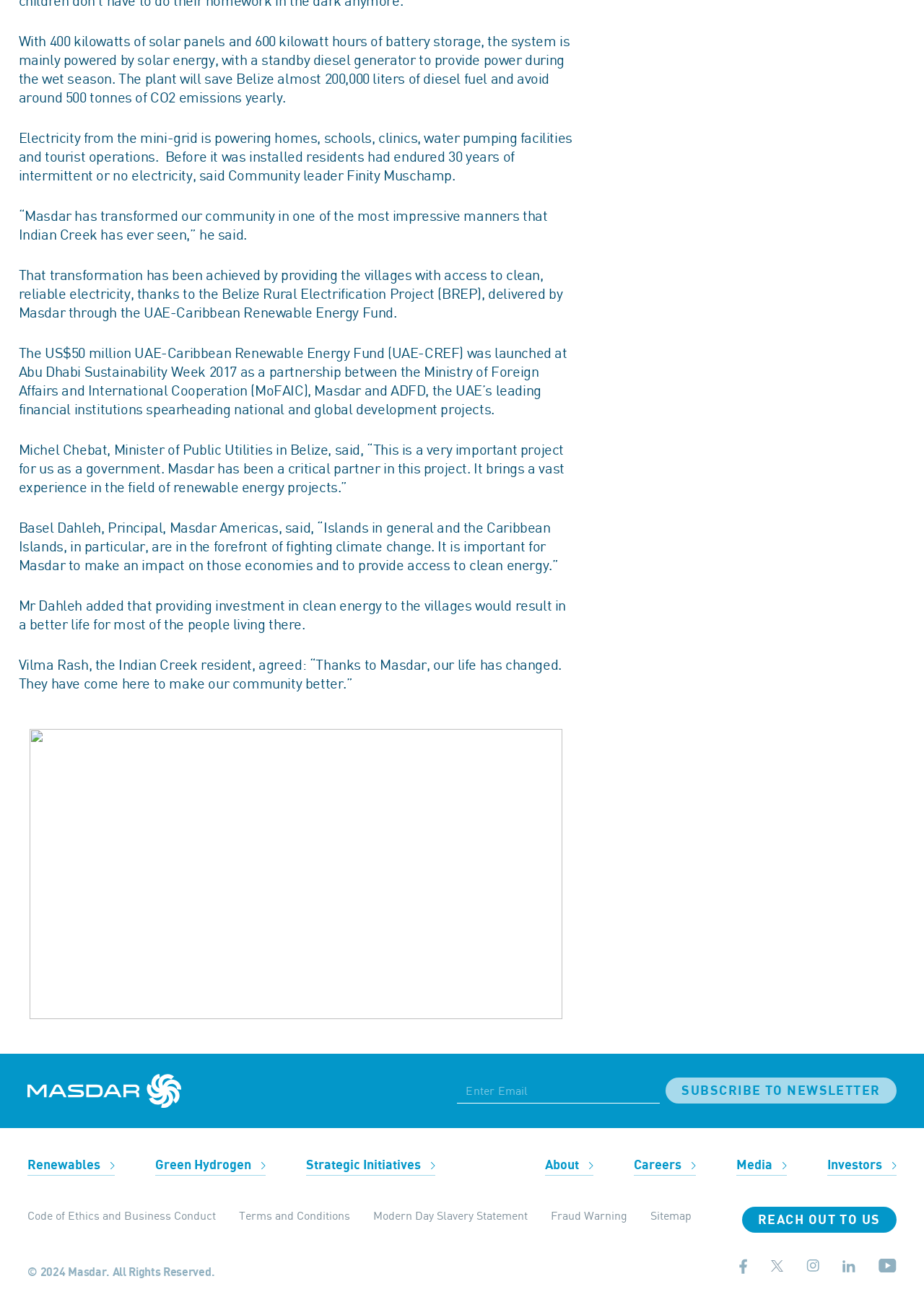Please find the bounding box coordinates of the clickable region needed to complete the following instruction: "Visit the site's homepage". The bounding box coordinates must consist of four float numbers between 0 and 1, i.e., [left, top, right, bottom].

[0.03, 0.824, 0.196, 0.834]